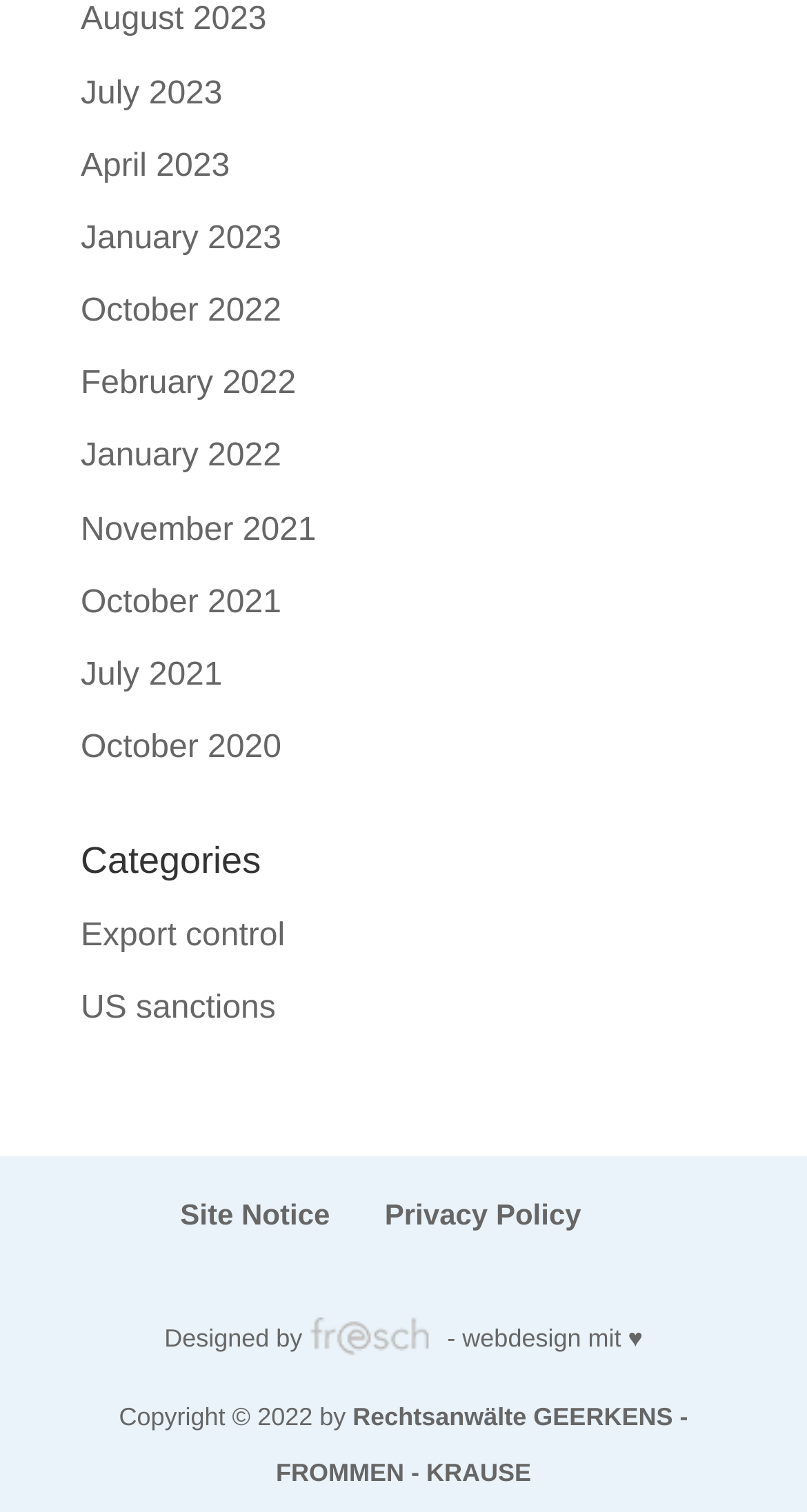Locate the bounding box coordinates of the clickable region necessary to complete the following instruction: "Read the BFRB Blog". Provide the coordinates in the format of four float numbers between 0 and 1, i.e., [left, top, right, bottom].

None